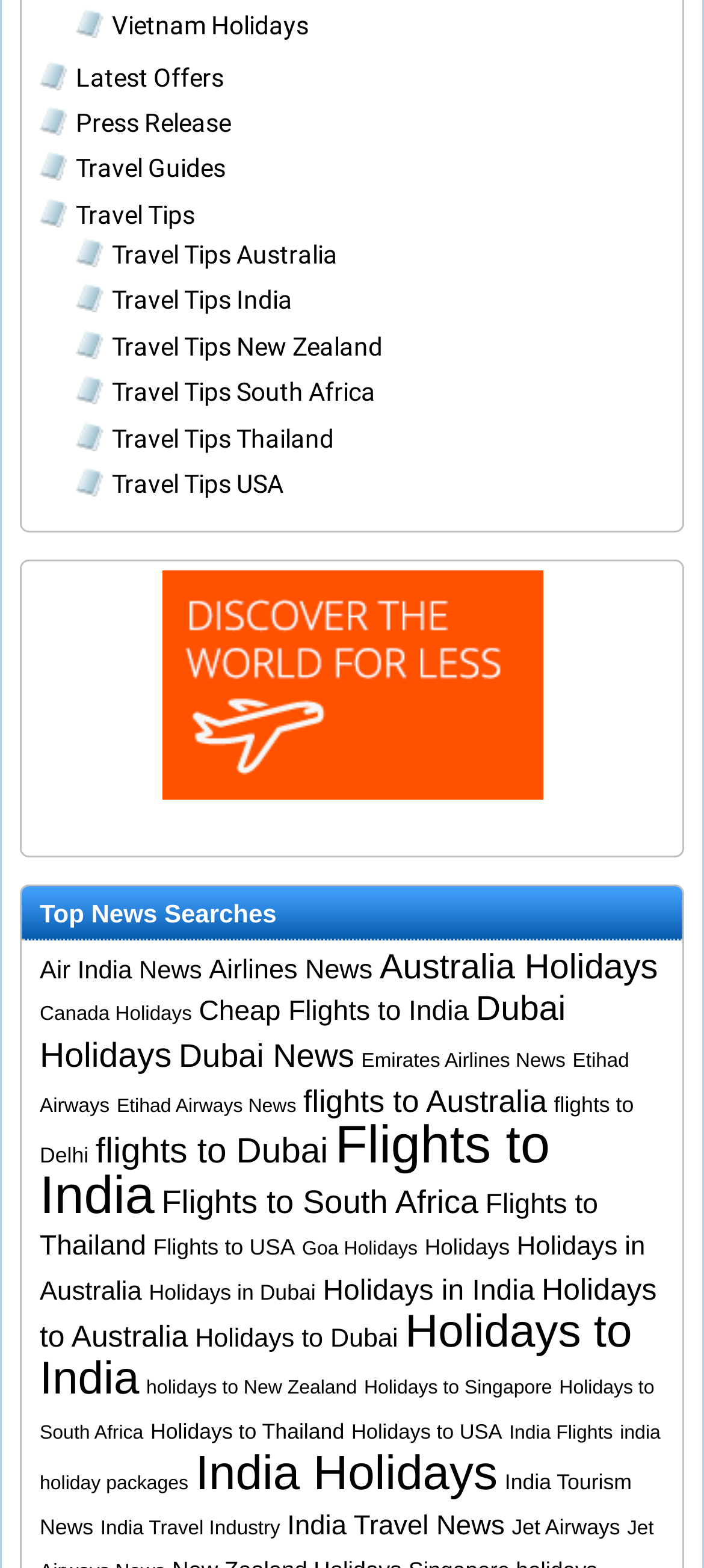Identify the bounding box coordinates for the region of the element that should be clicked to carry out the instruction: "Explore Travel Guides". The bounding box coordinates should be four float numbers between 0 and 1, i.e., [left, top, right, bottom].

[0.108, 0.098, 0.321, 0.117]